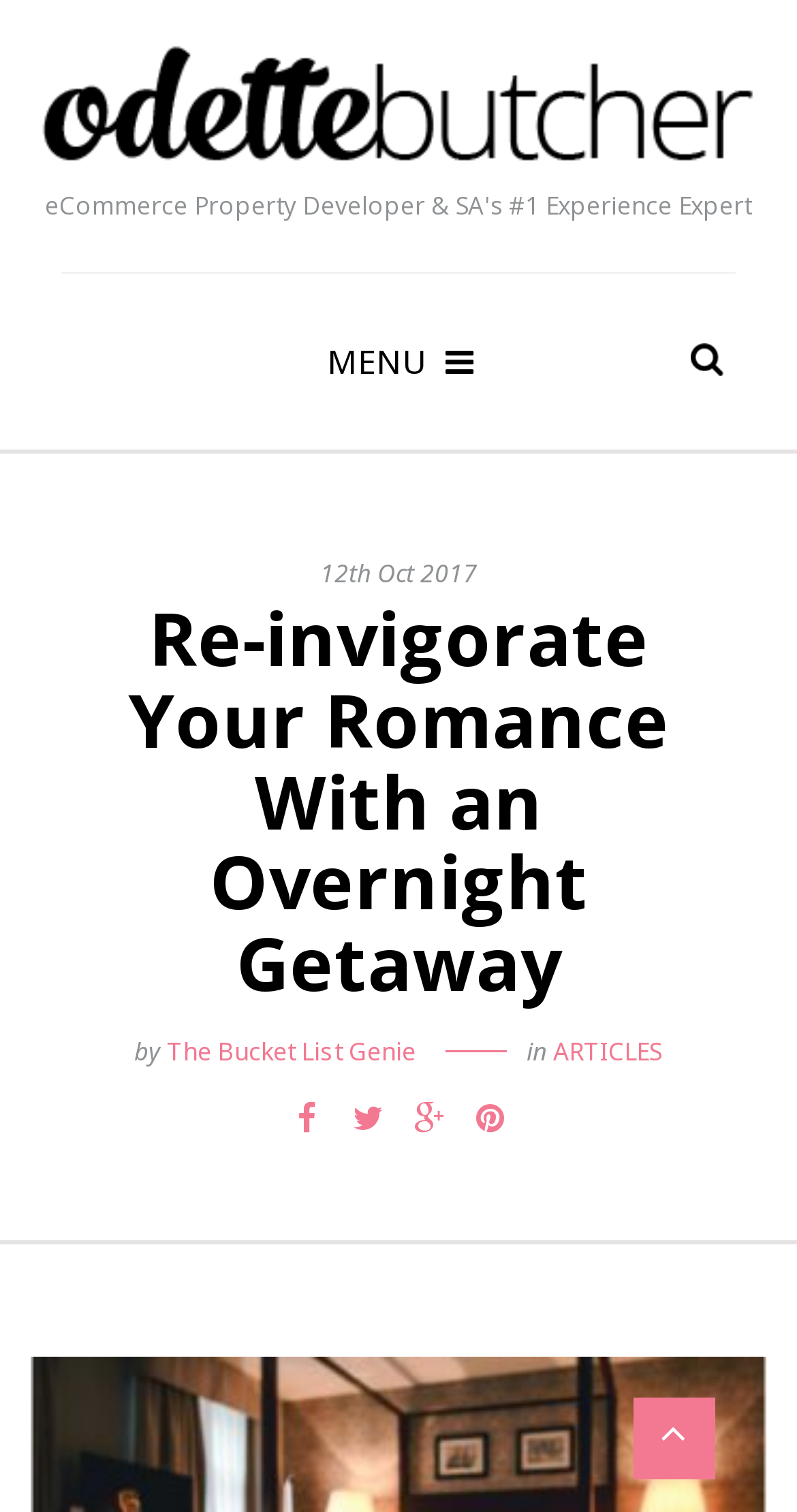What is the date of the article?
Using the visual information, answer the question in a single word or phrase.

12th Oct 2017